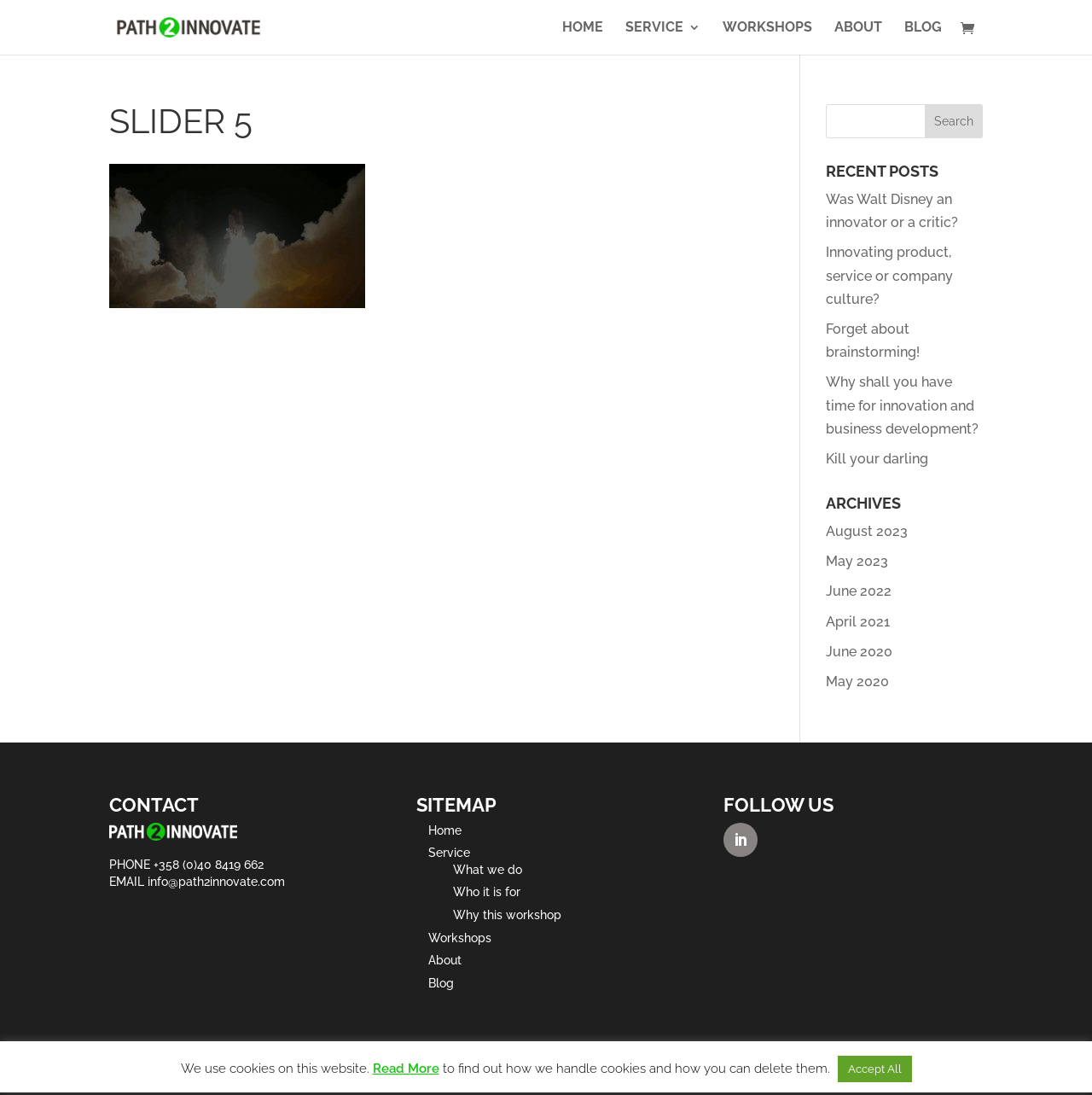Please find the bounding box coordinates of the element that must be clicked to perform the given instruction: "Click the HOME link". The coordinates should be four float numbers from 0 to 1, i.e., [left, top, right, bottom].

[0.515, 0.019, 0.552, 0.05]